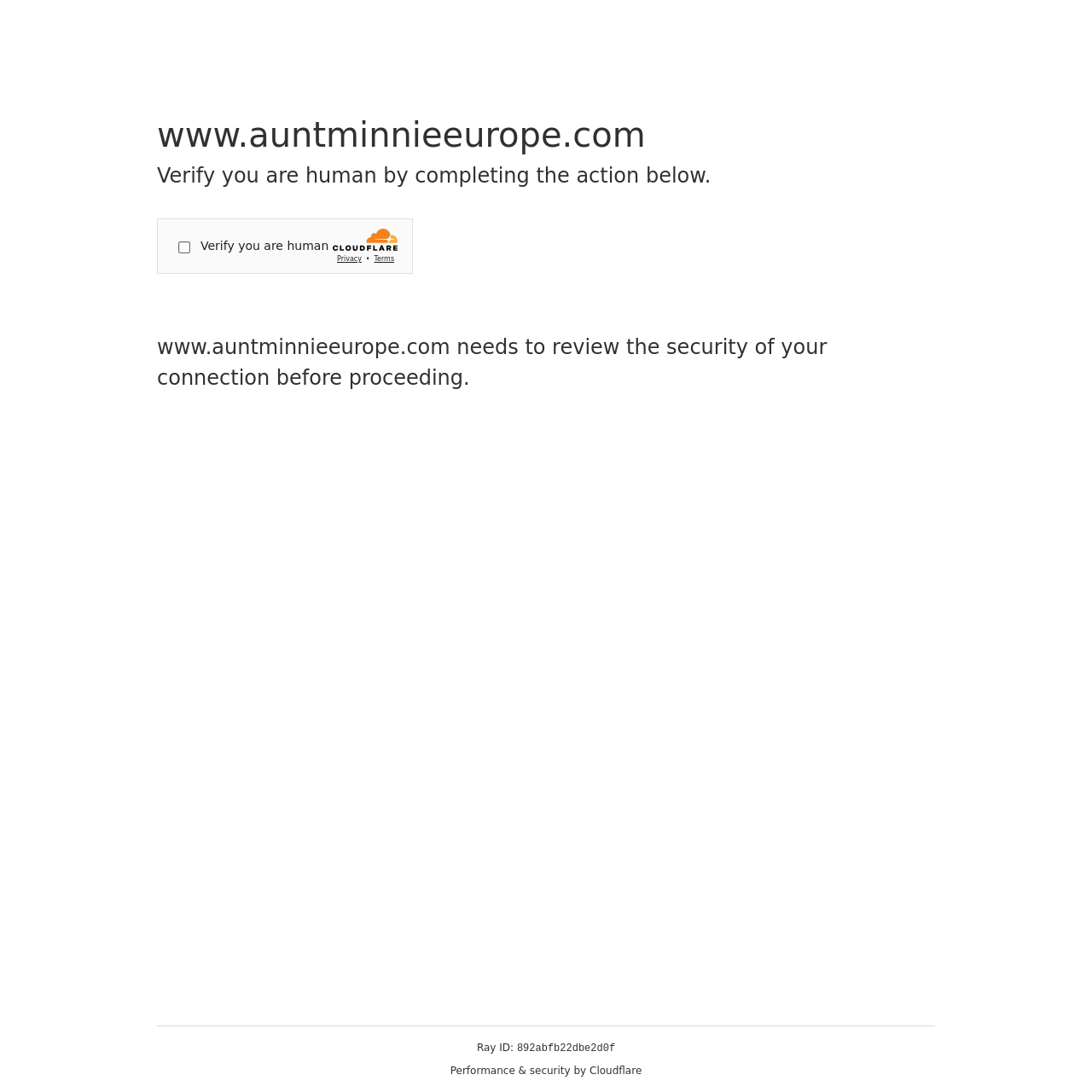Provide a one-word or brief phrase answer to the question:
What is the website being accessed?

www.auntminnieeurope.com